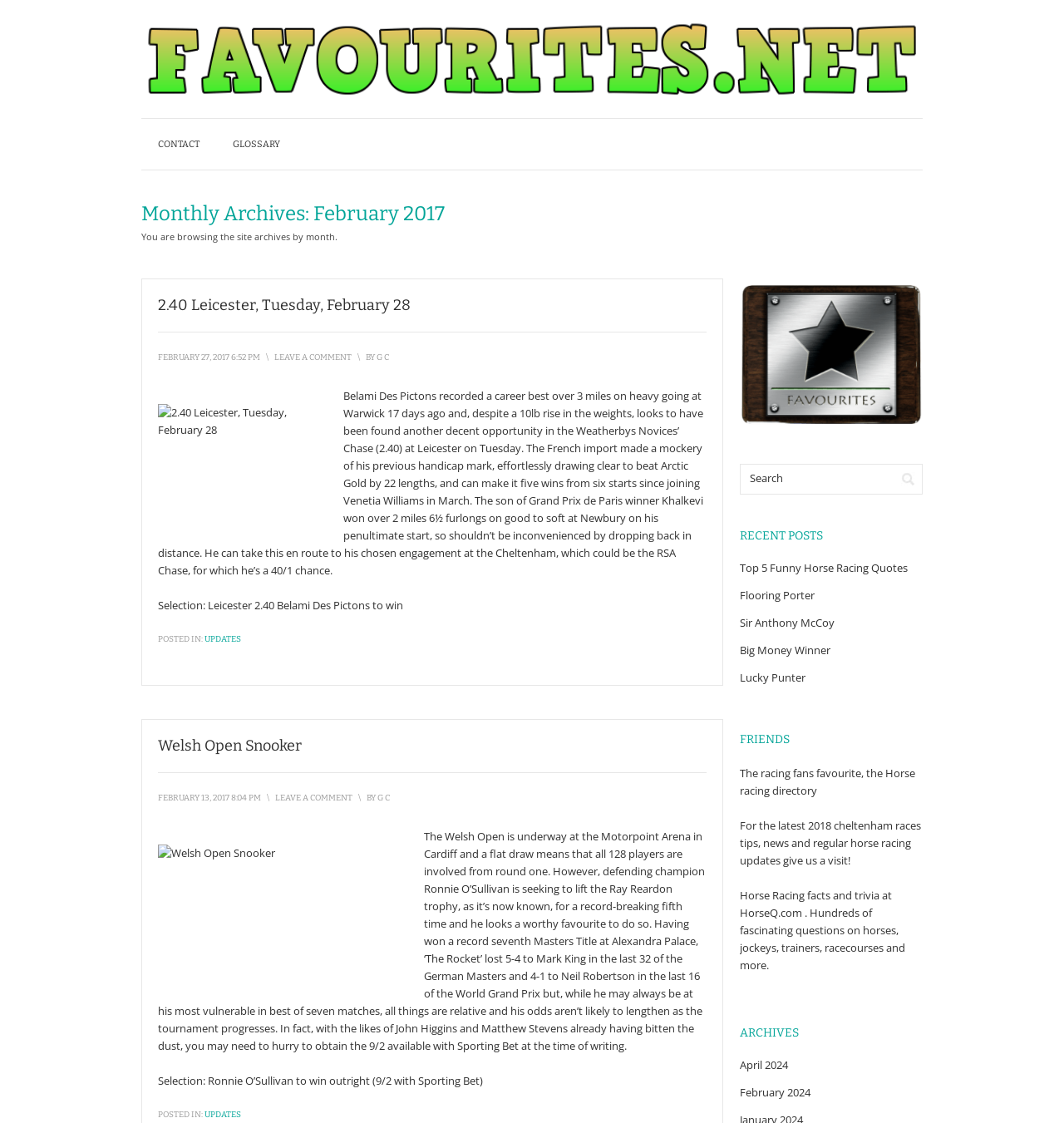Locate the bounding box coordinates of the segment that needs to be clicked to meet this instruction: "Search for something".

[0.84, 0.414, 0.866, 0.439]